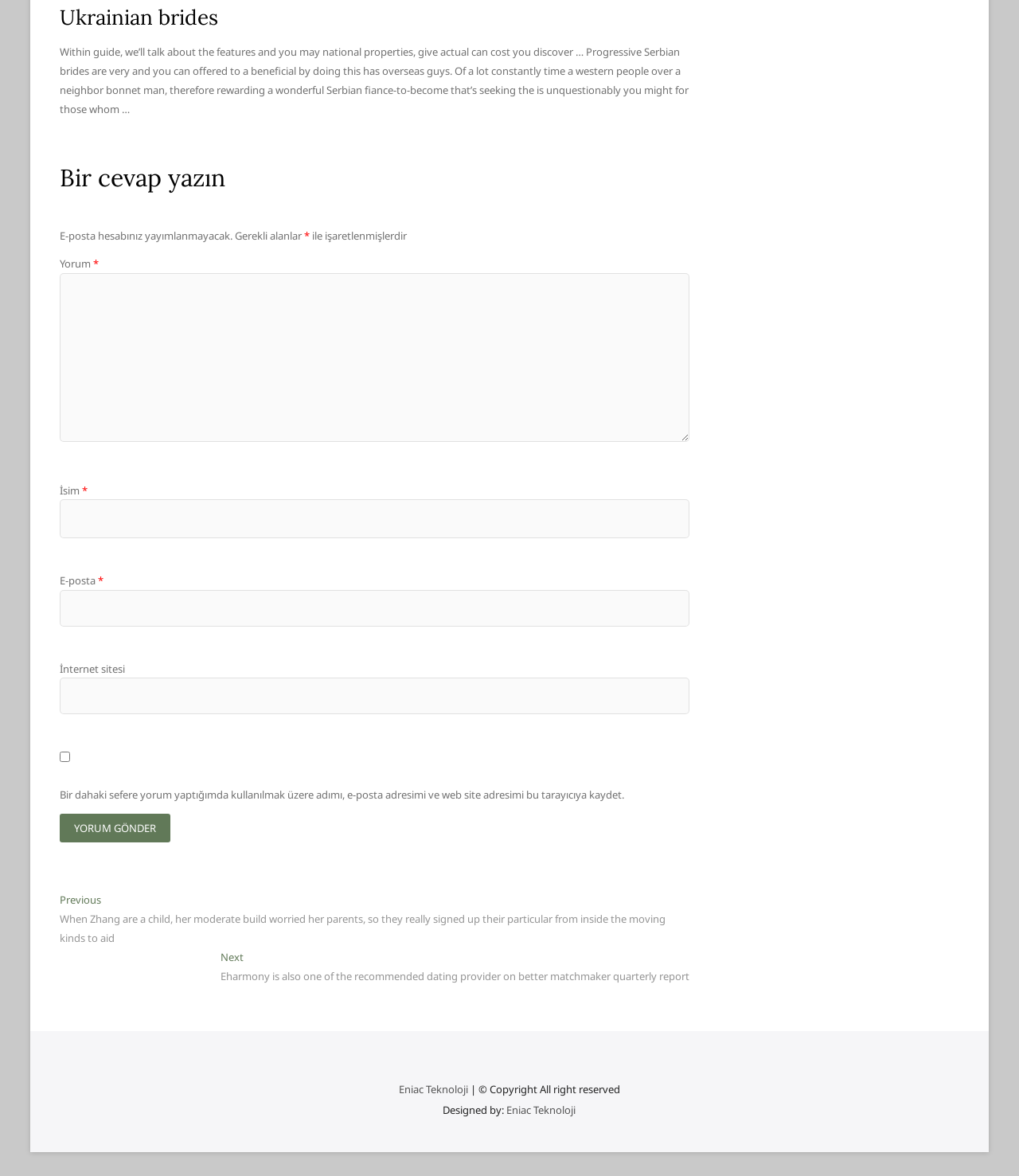Respond to the question below with a concise word or phrase:
Who designed the website?

Eniac Teknoloji